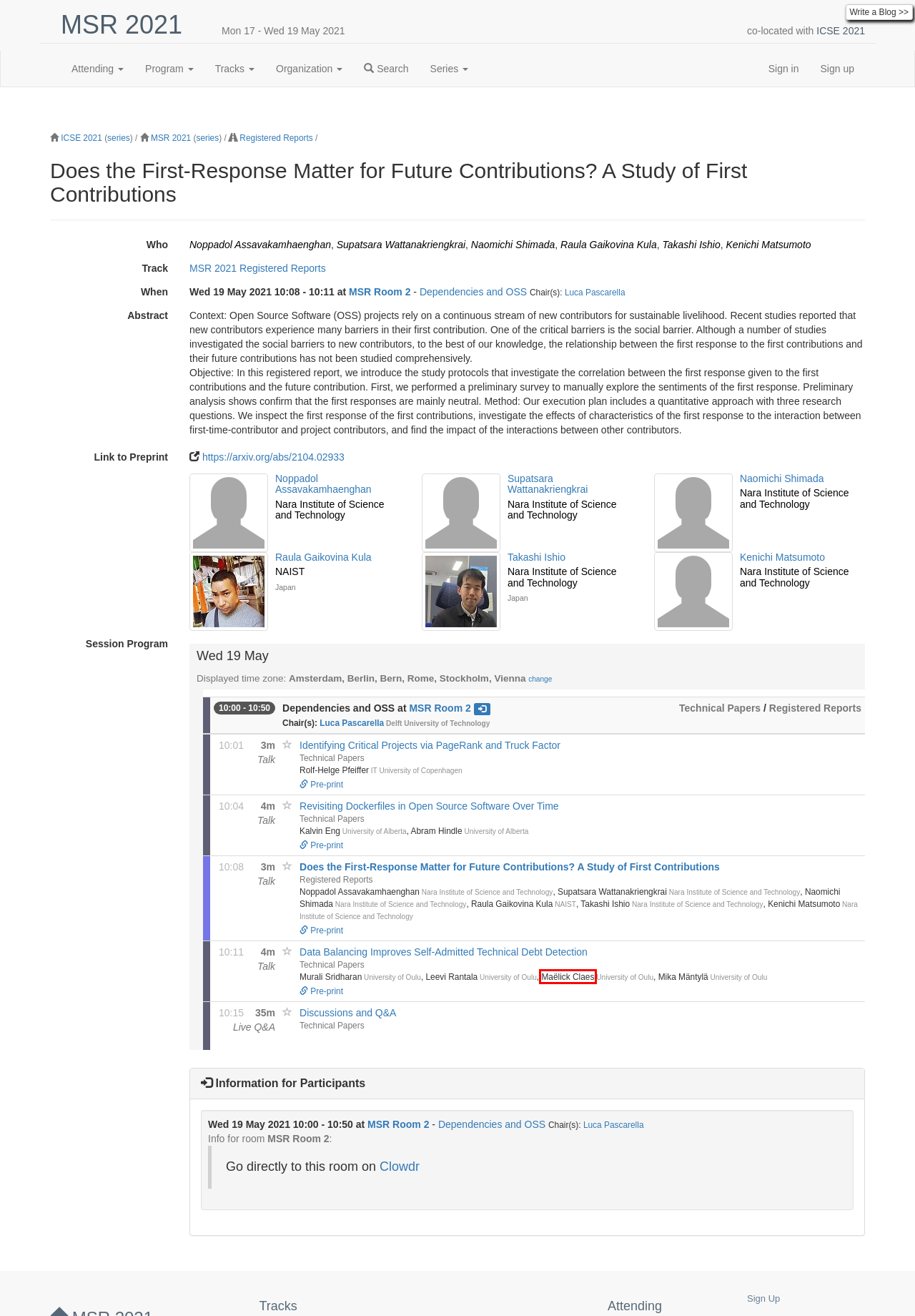You are given a screenshot of a webpage with a red rectangle bounding box around a UI element. Select the webpage description that best matches the new webpage after clicking the element in the bounding box. Here are the candidates:
A. Murali Sridharan - MSR 2021
B. Abram Hindle - MSR 2021
C. ICSE 2021
D. MSR 2021
E. Kalvin Eng - MSR 2021
F. Luca Pascarella - MSR 2021
G. Maëlick Claes - MSR 2021
H. ICSE conference series - ICSE 2025

G